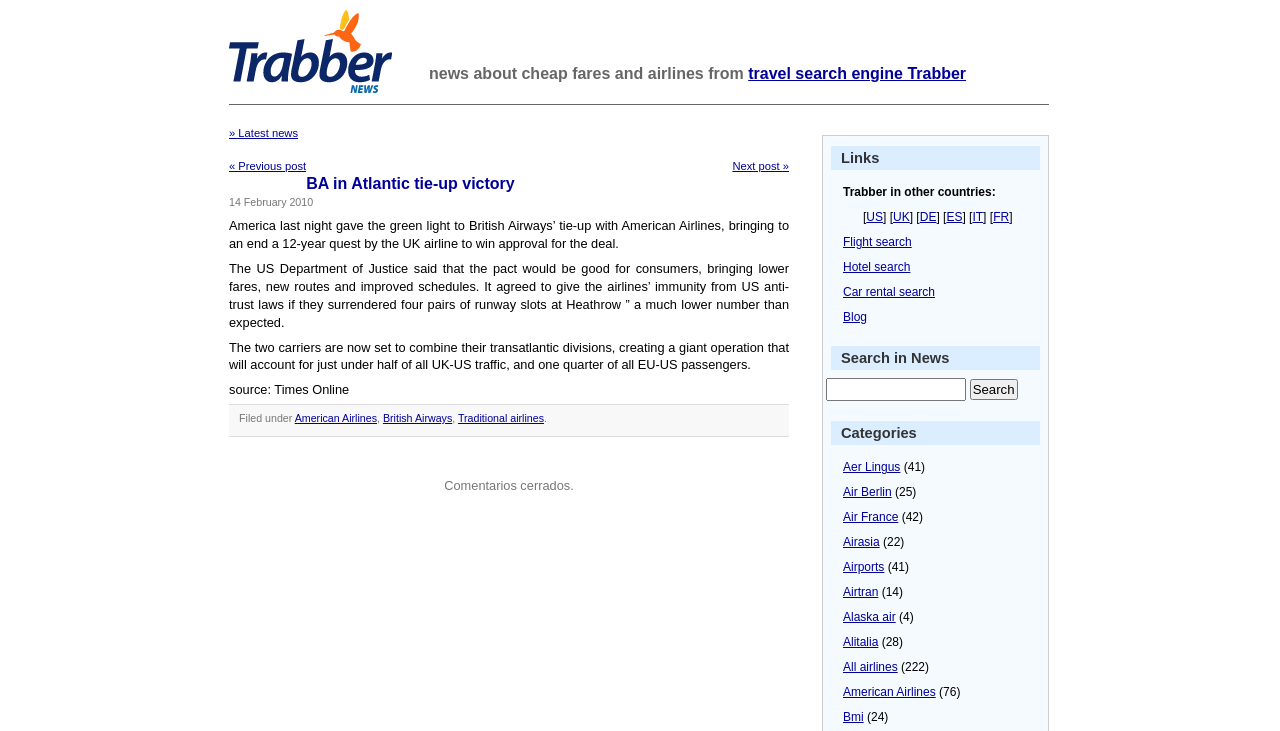From the details in the image, provide a thorough response to the question: What is the date of this news article?

The date of this news article is 14 February 2010, which is explicitly stated in the StaticText element with the text '14 February 2010'.